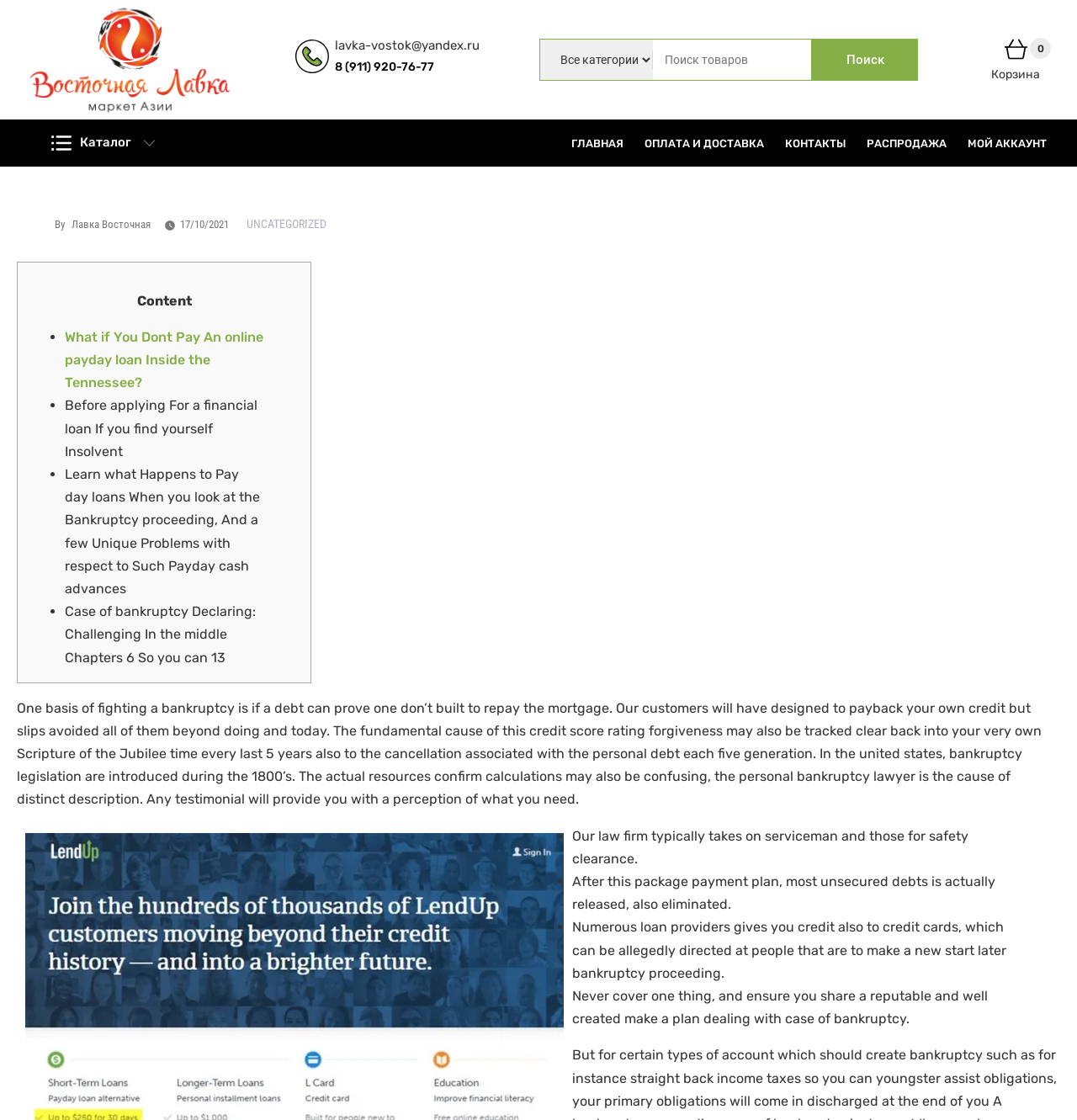Please specify the bounding box coordinates of the region to click in order to perform the following instruction: "Check the cart".

[0.92, 0.06, 0.966, 0.073]